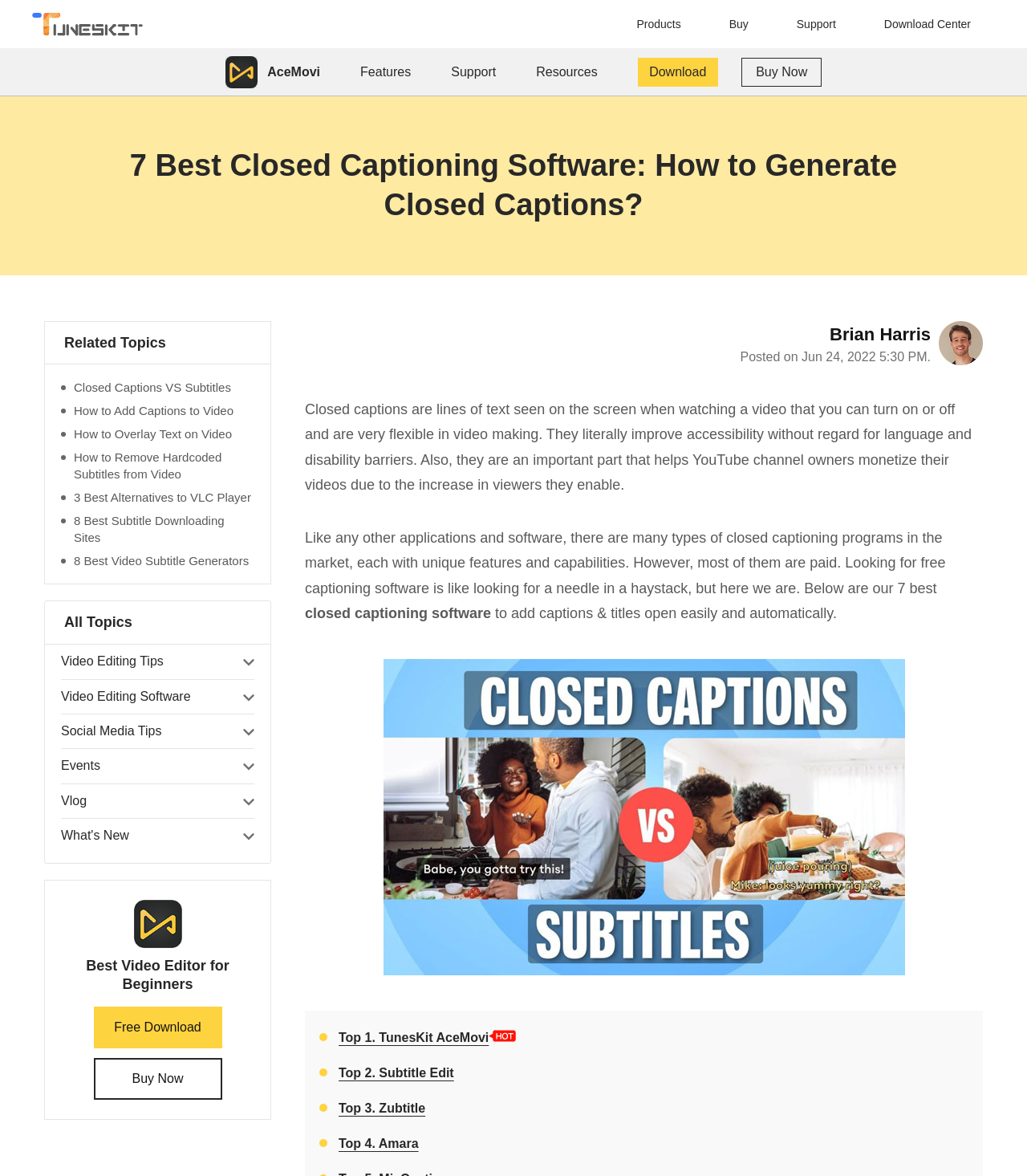Pinpoint the bounding box coordinates of the clickable area necessary to execute the following instruction: "Download the software". The coordinates should be given as four float numbers between 0 and 1, namely [left, top, right, bottom].

[0.091, 0.856, 0.216, 0.892]